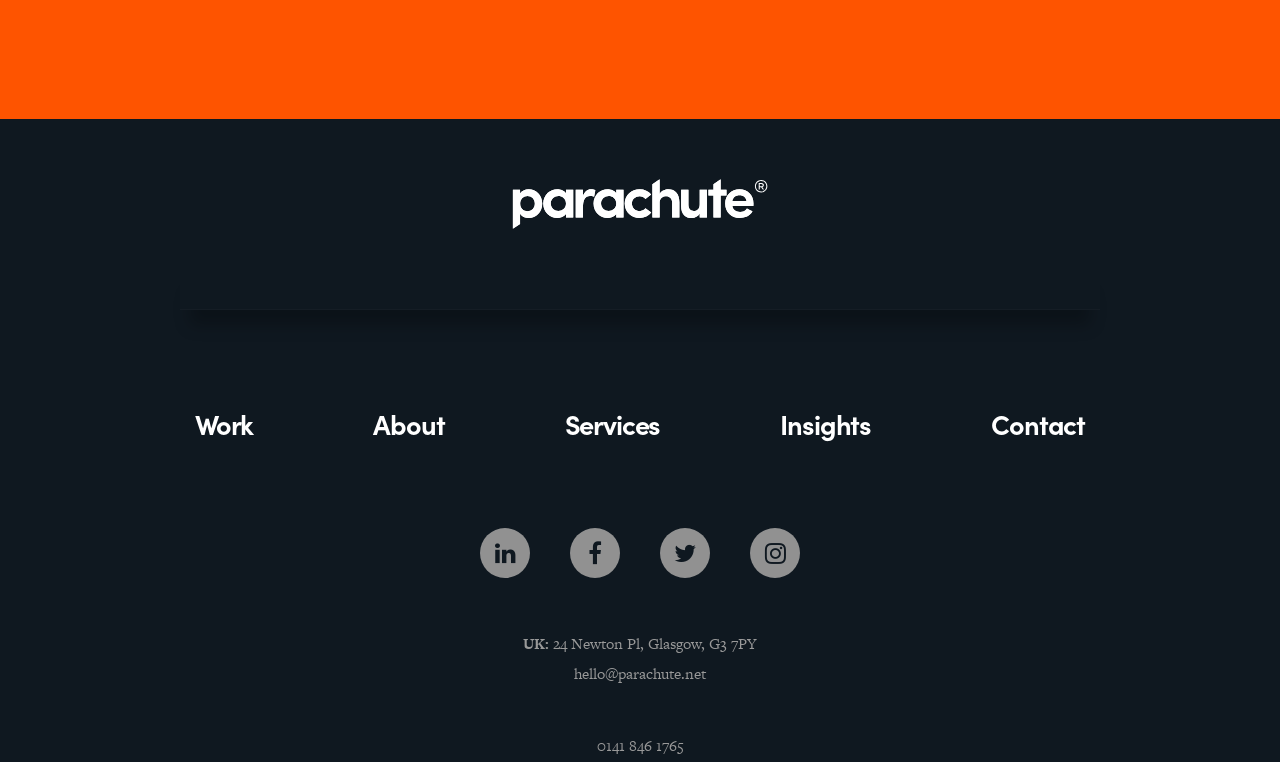Please determine the bounding box coordinates of the element's region to click in order to carry out the following instruction: "Click on Work". The coordinates should be four float numbers between 0 and 1, i.e., [left, top, right, bottom].

[0.105, 0.512, 0.245, 0.6]